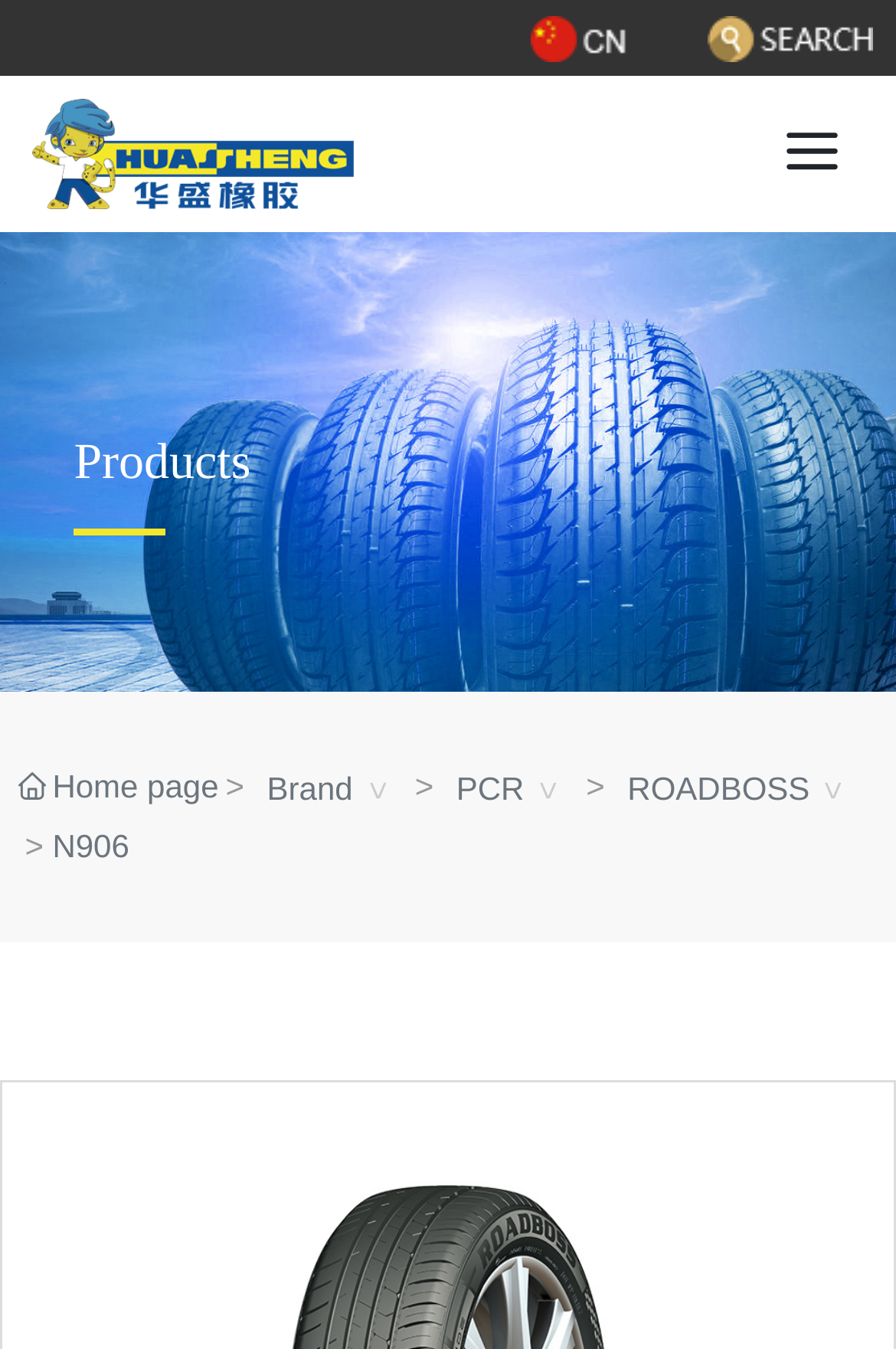Offer a comprehensive description of the webpage’s content and structure.

The webpage is about N906-Shandong Huasheng Rubber Group. At the top, there are two images with links, positioned side by side, taking up about half of the screen width. Below these images, there is a smaller image on the left side, with no accompanying text. 

On the left side, there is a menu with three links: "Home page", "Brand", and "PCR", stacked vertically. The "ROADBOSS" link is positioned to the right of these links. 

In the middle of the page, there is a section with a heading "Products", separated from the menu by a horizontal line. 

At the bottom, there is a large text "N906" centered horizontally.